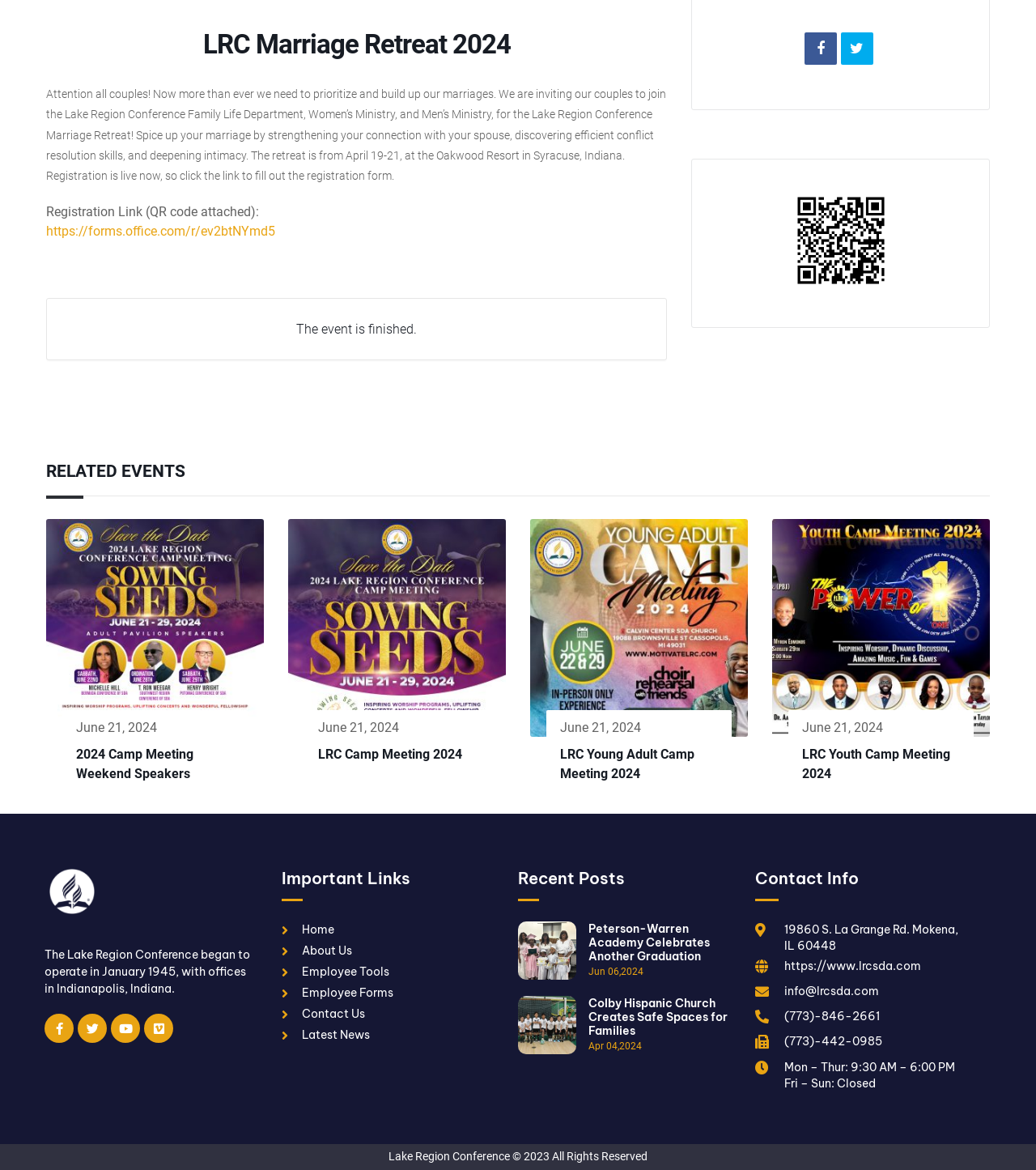Highlight the bounding box coordinates of the element that should be clicked to carry out the following instruction: "View the 2024 Camp Meeting Weekend Speakers event". The coordinates must be given as four float numbers ranging from 0 to 1, i.e., [left, top, right, bottom].

[0.073, 0.638, 0.187, 0.668]